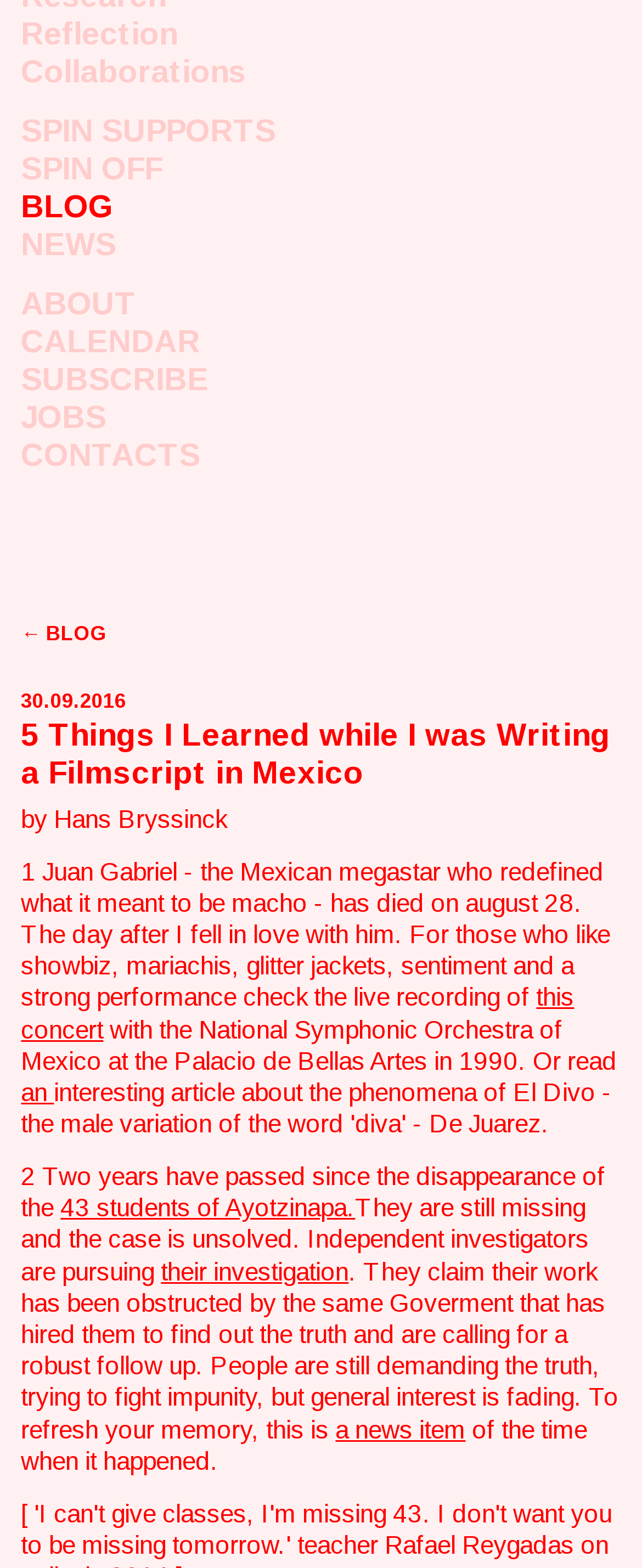Please determine the bounding box of the UI element that matches this description: this concert. The coordinates should be given as (top-left x, top-left y, bottom-right x, bottom-right y), with all values between 0 and 1.

[0.033, 0.627, 0.894, 0.665]